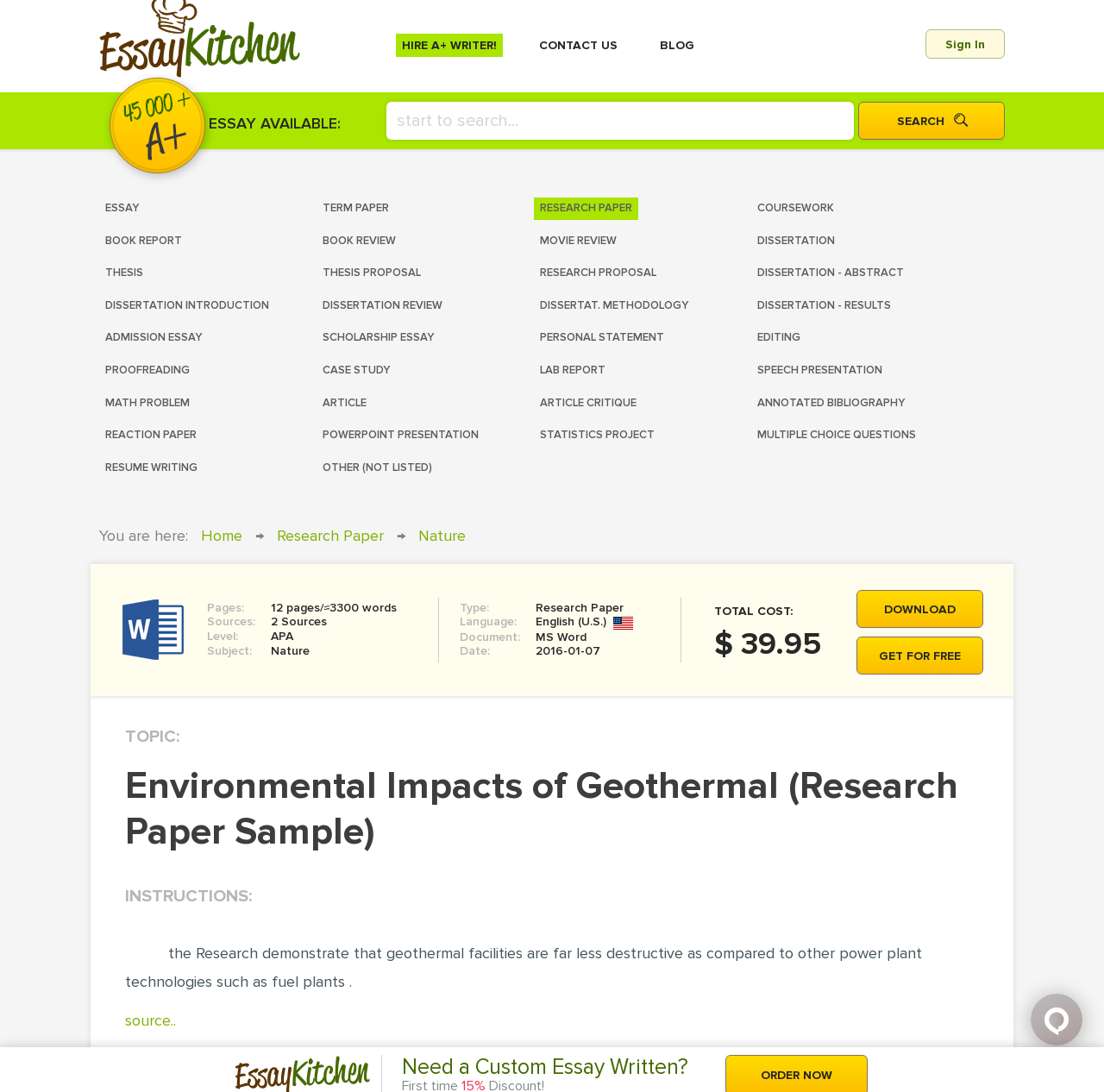How many pages is the research paper?
Give a one-word or short-phrase answer derived from the screenshot.

12 pages